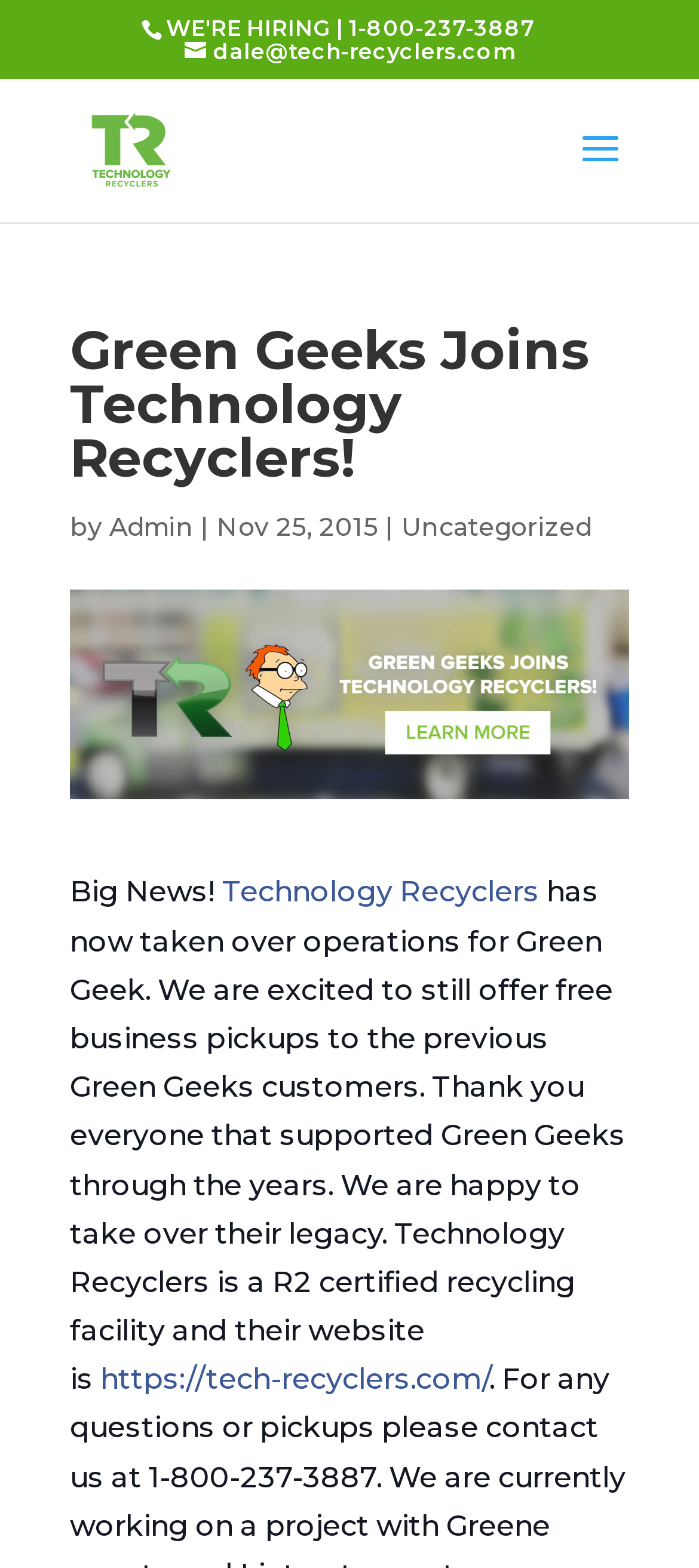Show the bounding box coordinates for the HTML element described as: "Admin".

[0.156, 0.326, 0.277, 0.346]